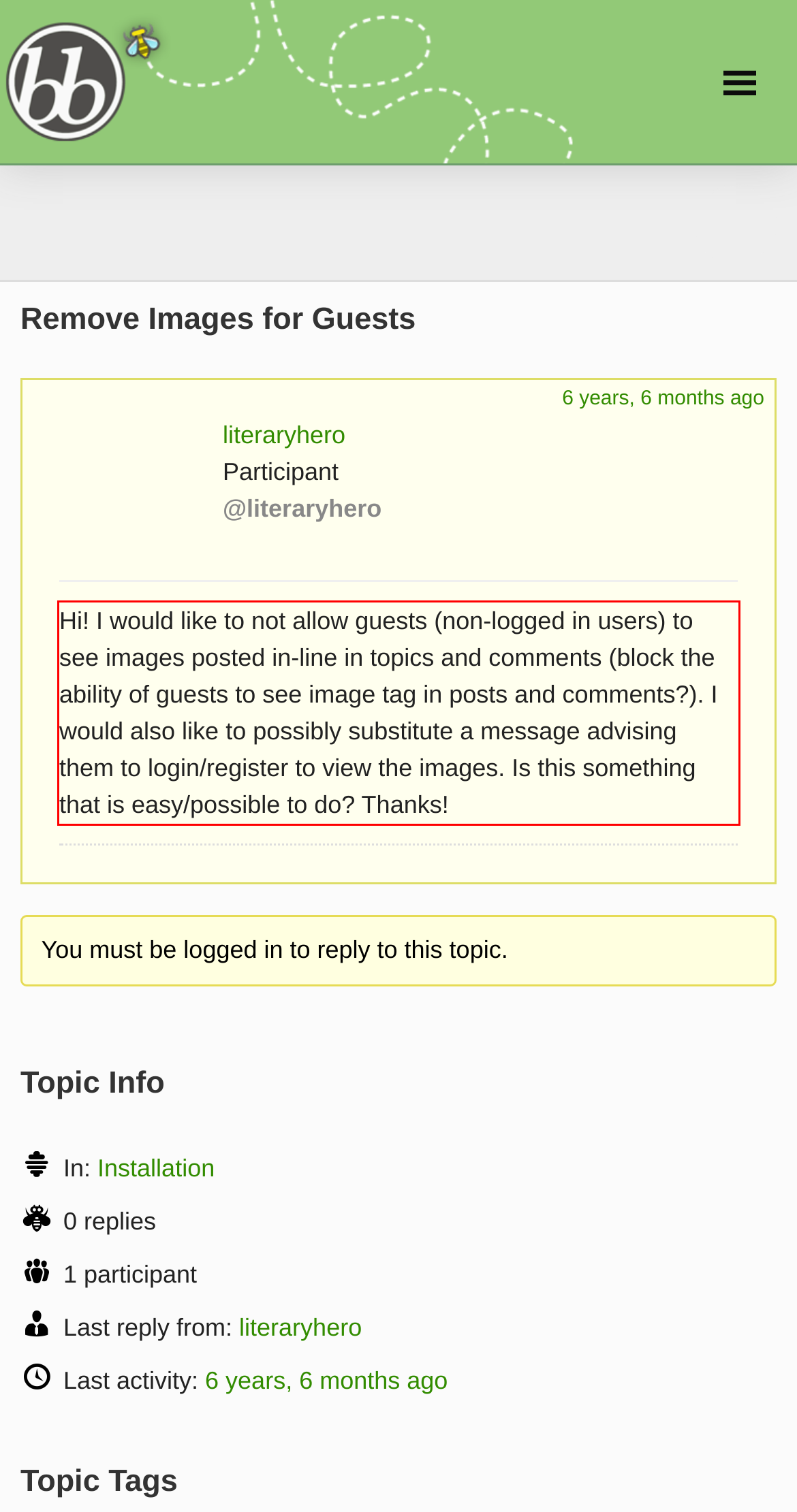Analyze the red bounding box in the provided webpage screenshot and generate the text content contained within.

Hi! I would like to not allow guests (non-logged in users) to see images posted in-line in topics and comments (block the ability of guests to see image tag in posts and comments?). I would also like to possibly substitute a message advising them to login/register to view the images. Is this something that is easy/possible to do? Thanks!